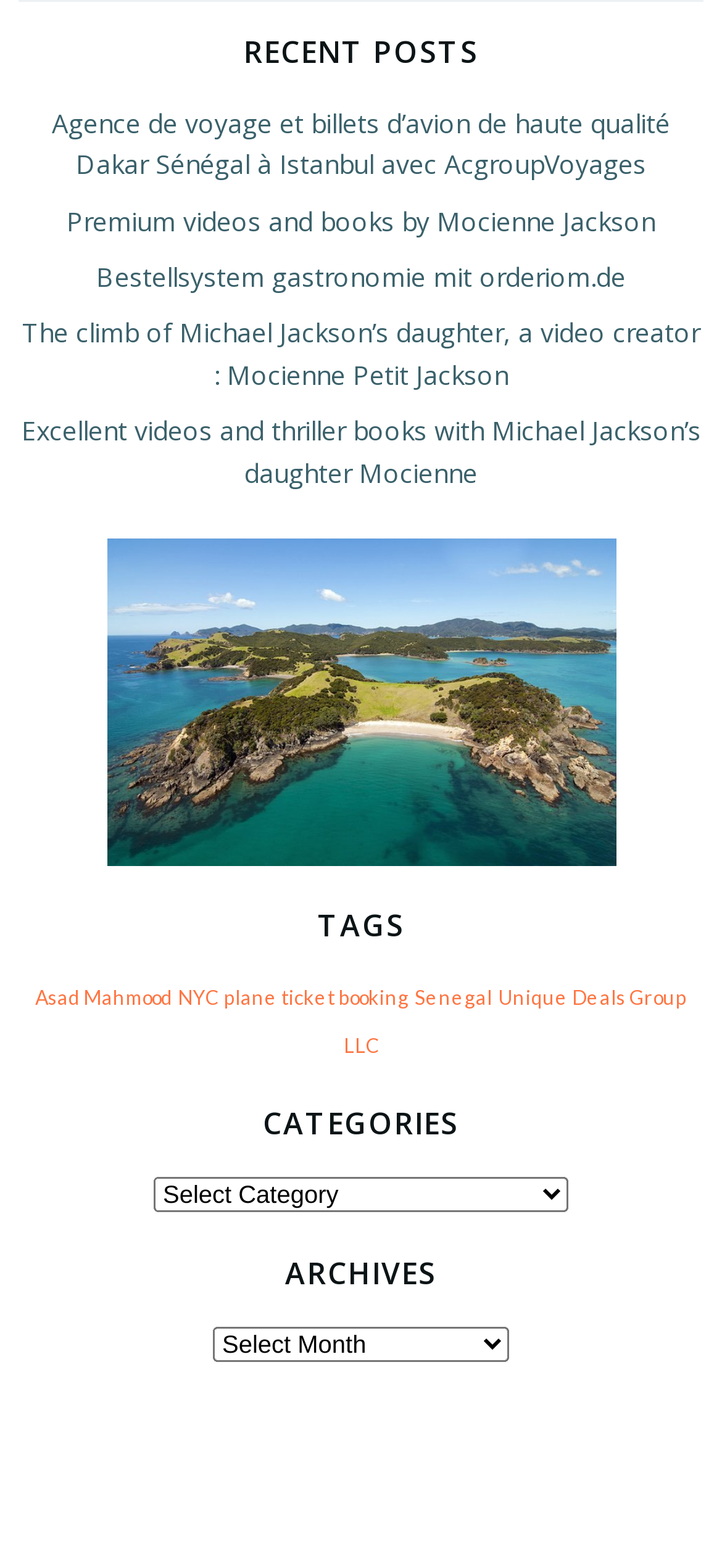Please find the bounding box coordinates of the clickable region needed to complete the following instruction: "select categories". The bounding box coordinates must consist of four float numbers between 0 and 1, i.e., [left, top, right, bottom].

[0.213, 0.75, 0.787, 0.773]